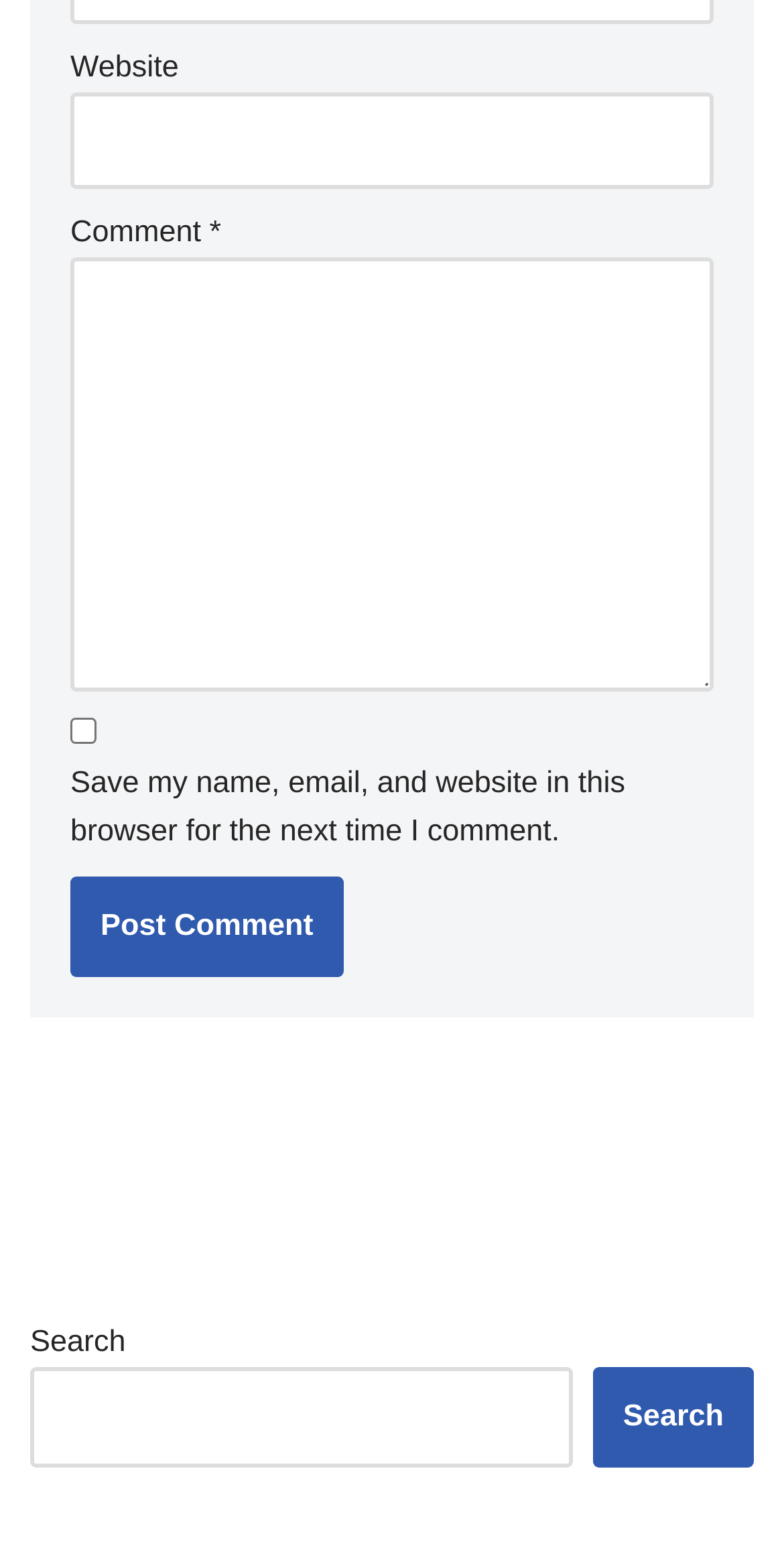Provide the bounding box coordinates of the HTML element this sentence describes: "name="submit" value="Post Comment"". The bounding box coordinates consist of four float numbers between 0 and 1, i.e., [left, top, right, bottom].

[0.09, 0.567, 0.438, 0.632]